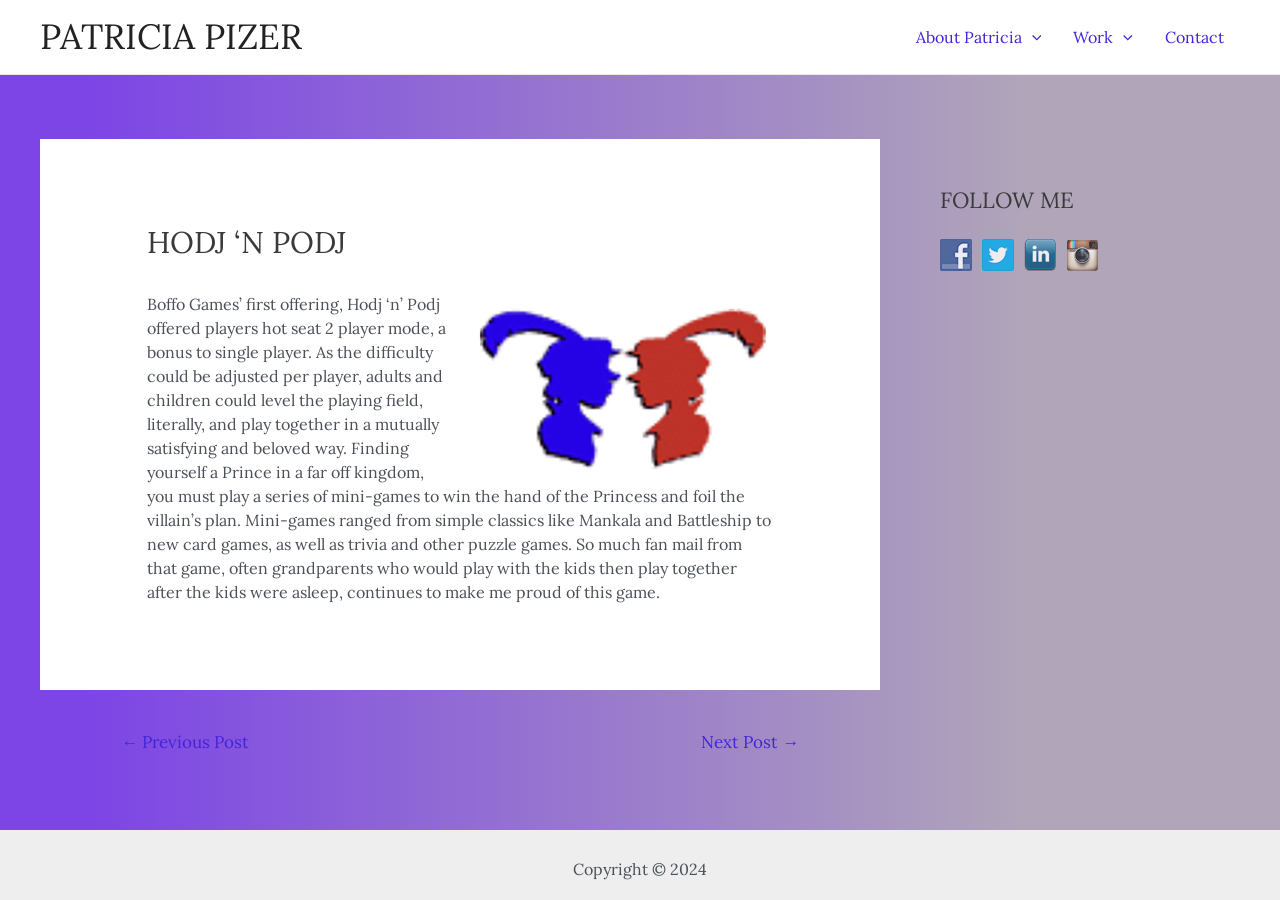What is the copyright year mentioned on the webpage?
Please give a detailed and thorough answer to the question, covering all relevant points.

The webpage displays a copyright notice with the year 2024, indicating that the content is copyrighted until that year.